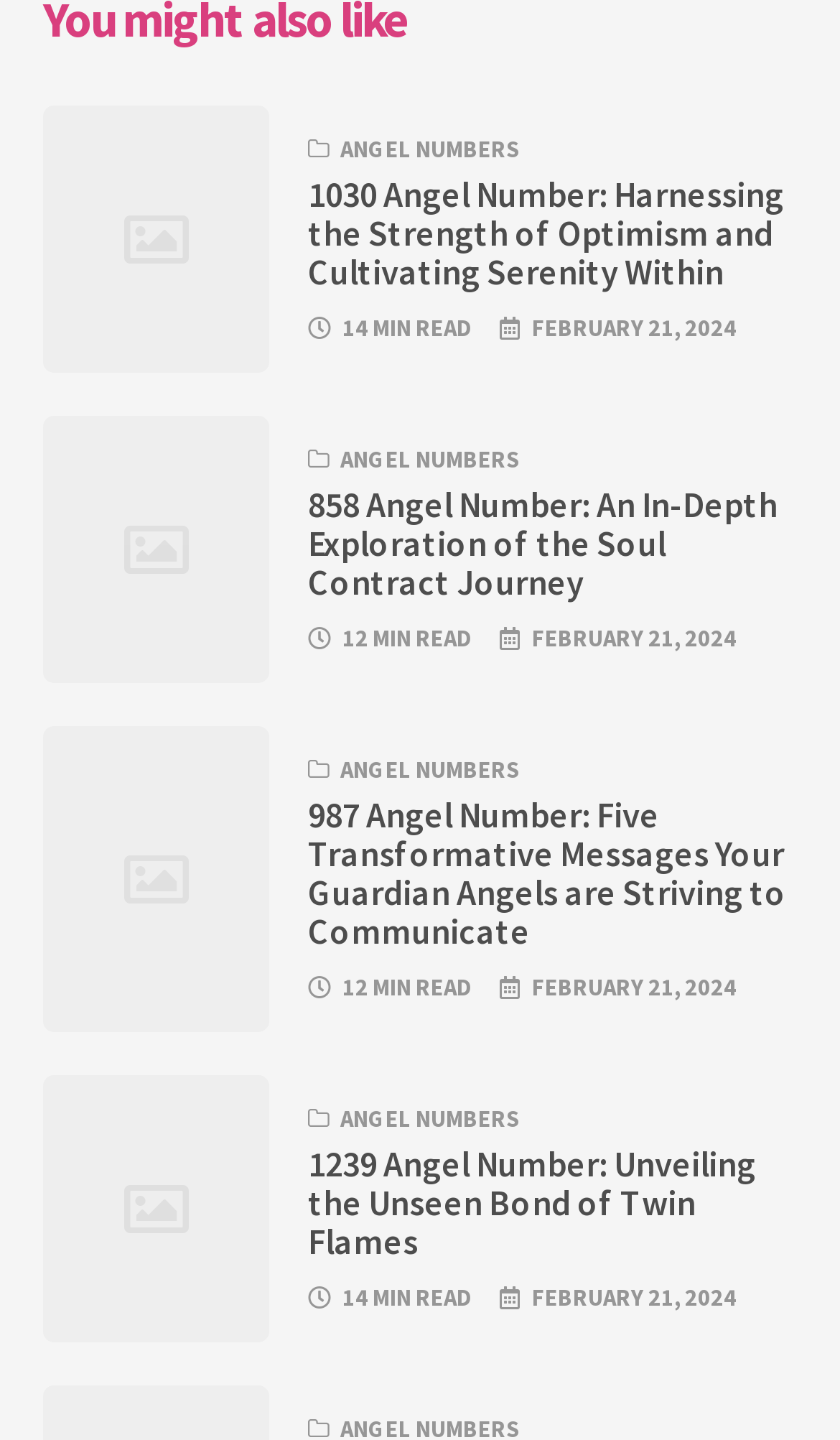Based on the image, please respond to the question with as much detail as possible:
What is the date of publication for the articles on this webpage?

I noticed that each article has a StaticText element with the date 'FEBRUARY 21, 2024', which suggests that this is the date of publication for all the articles on this webpage.